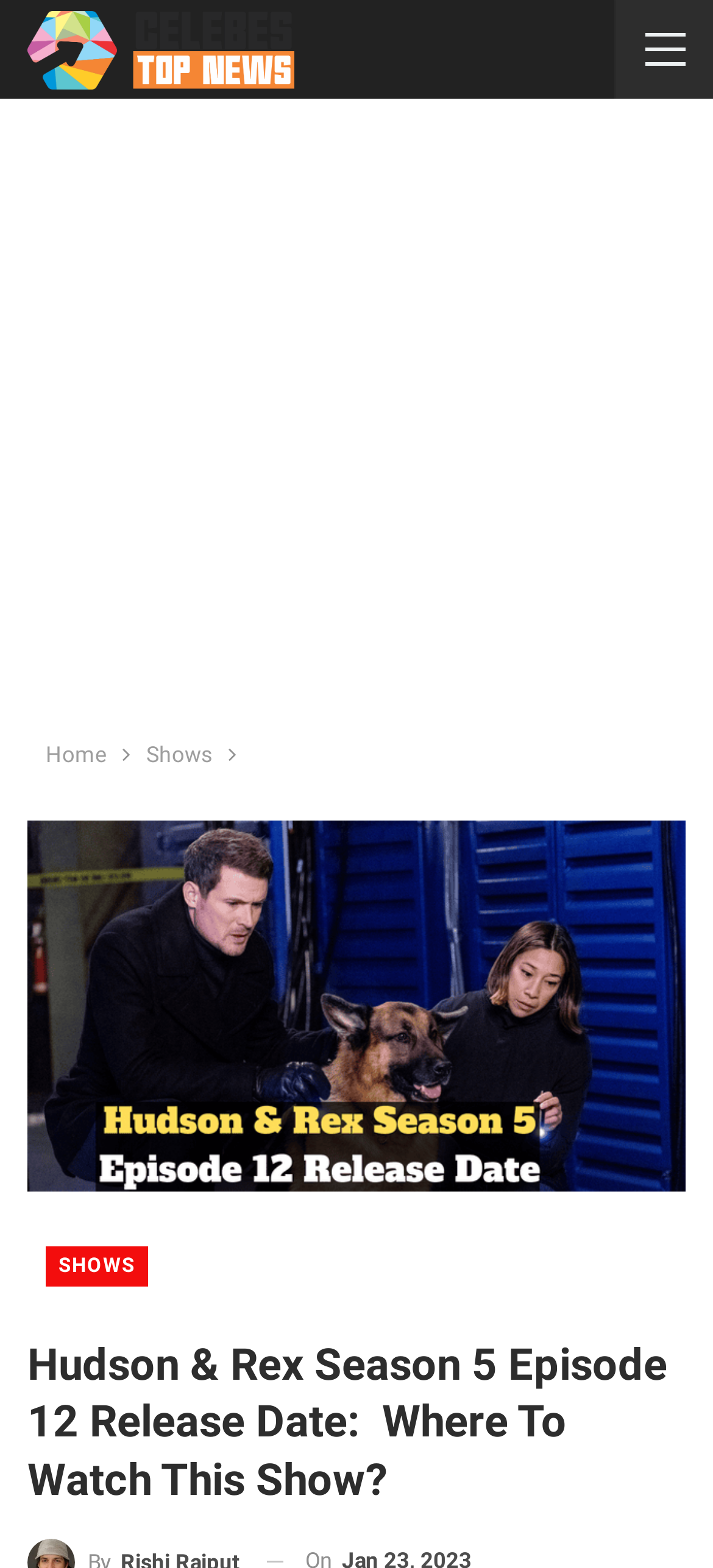Identify the bounding box coordinates for the UI element mentioned here: "Shows". Provide the coordinates as four float values between 0 and 1, i.e., [left, top, right, bottom].

[0.205, 0.469, 0.297, 0.494]